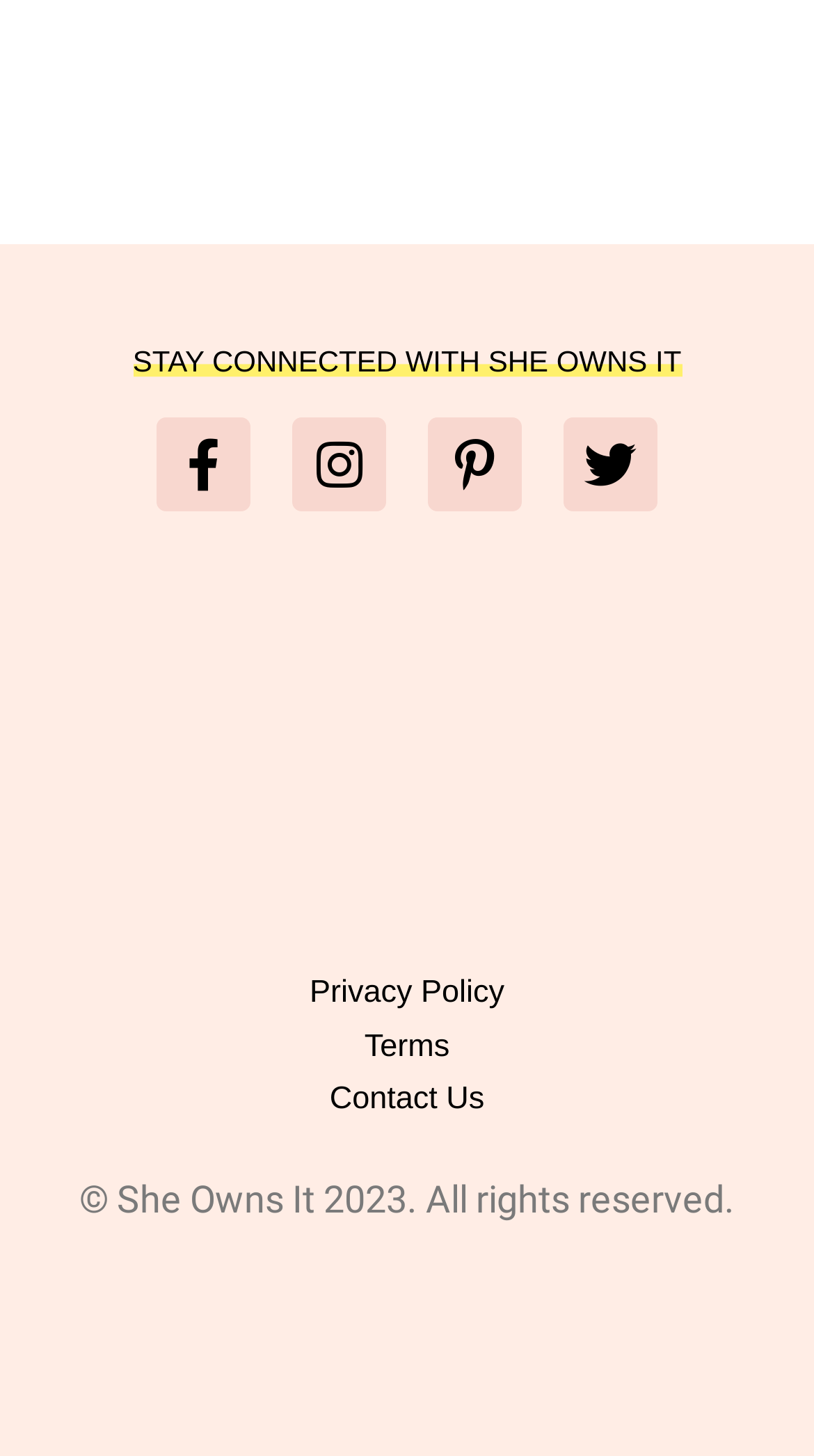Answer the question in one word or a short phrase:
How many social media links are there?

4